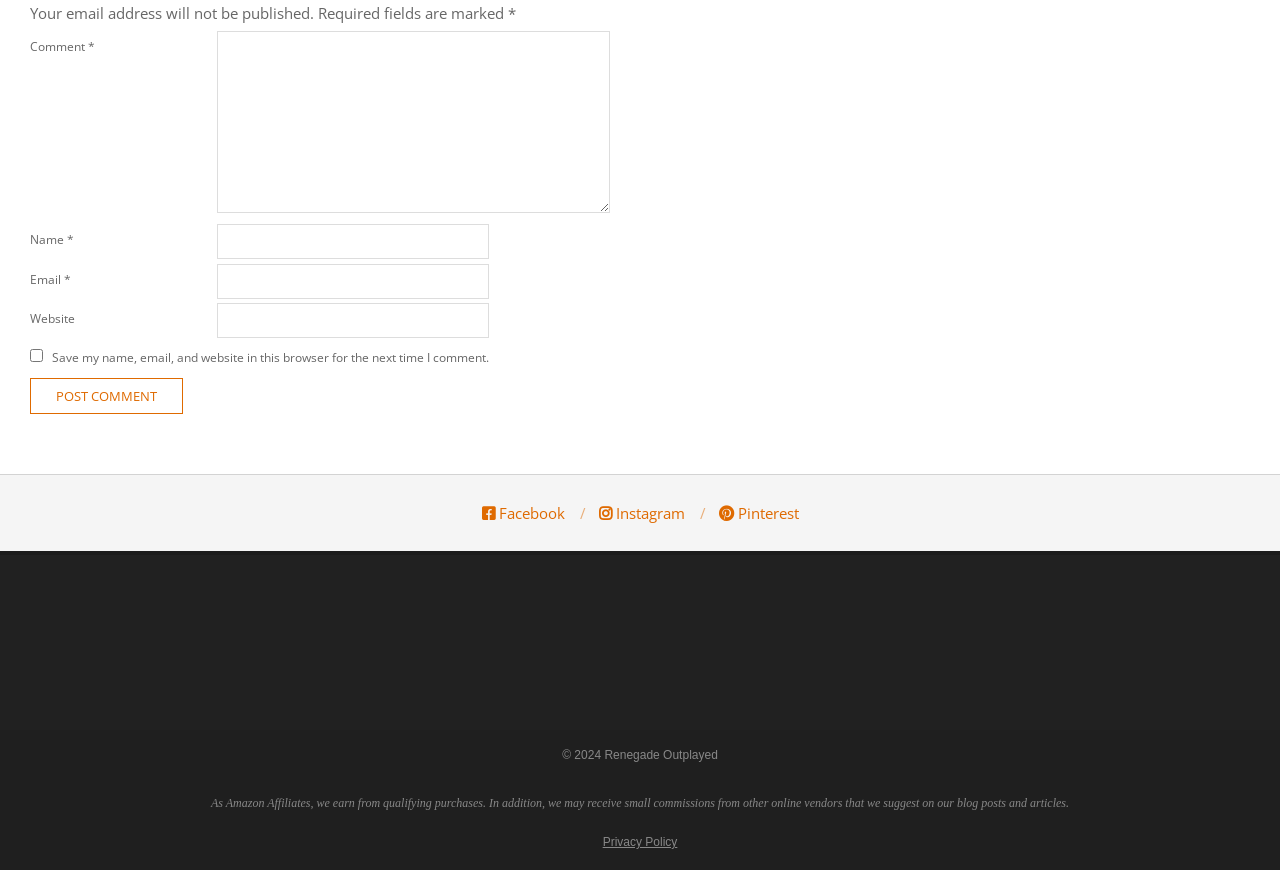Identify the bounding box coordinates for the UI element described as: "parent_node: Email * aria-describedby="email-notes" name="email"".

[0.17, 0.303, 0.382, 0.343]